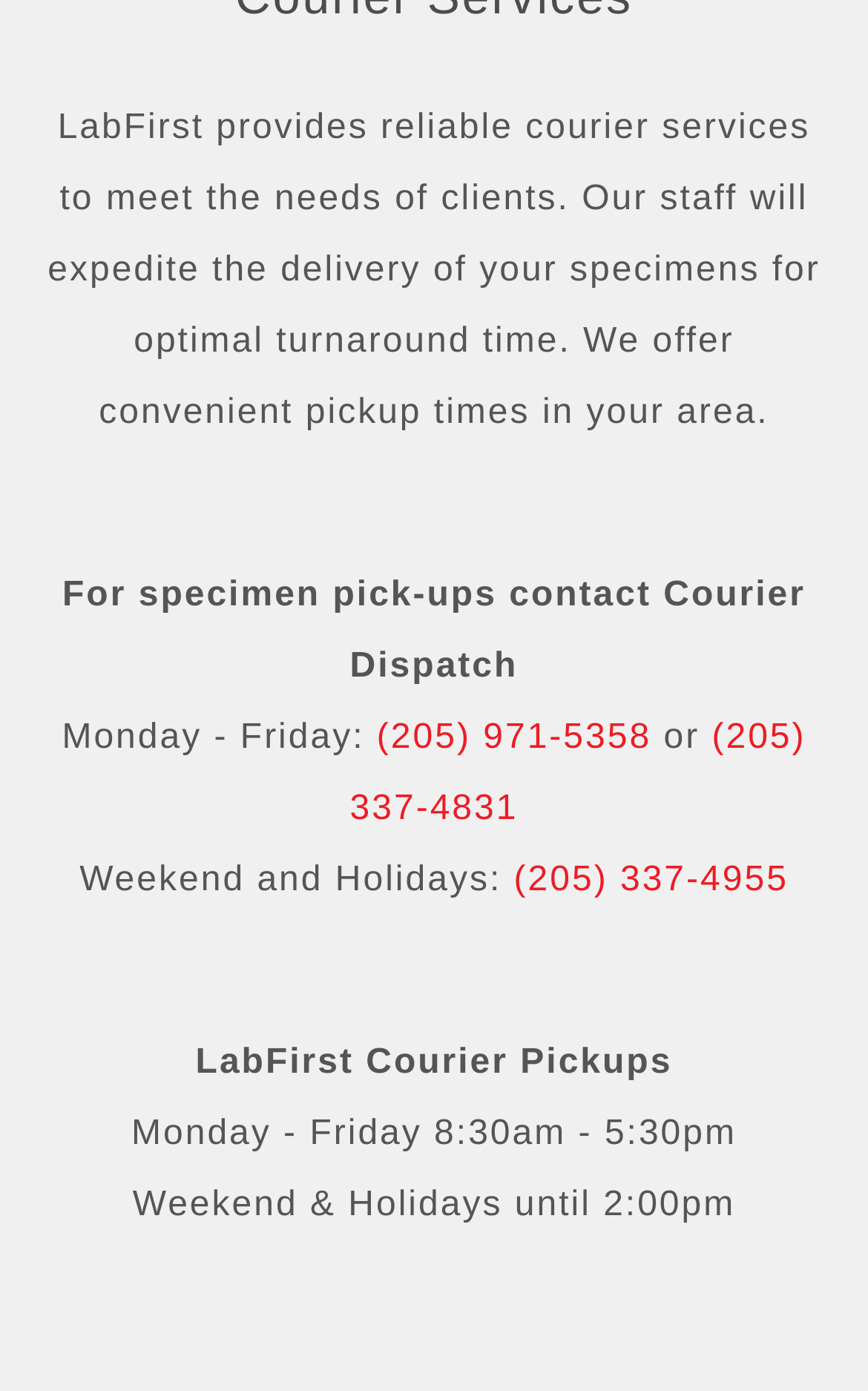What is the purpose of LabFirst?
Please interpret the details in the image and answer the question thoroughly.

Based on the text 'LabFirst provides reliable courier services to meet the needs of clients.', it can be inferred that the purpose of LabFirst is to provide courier services.